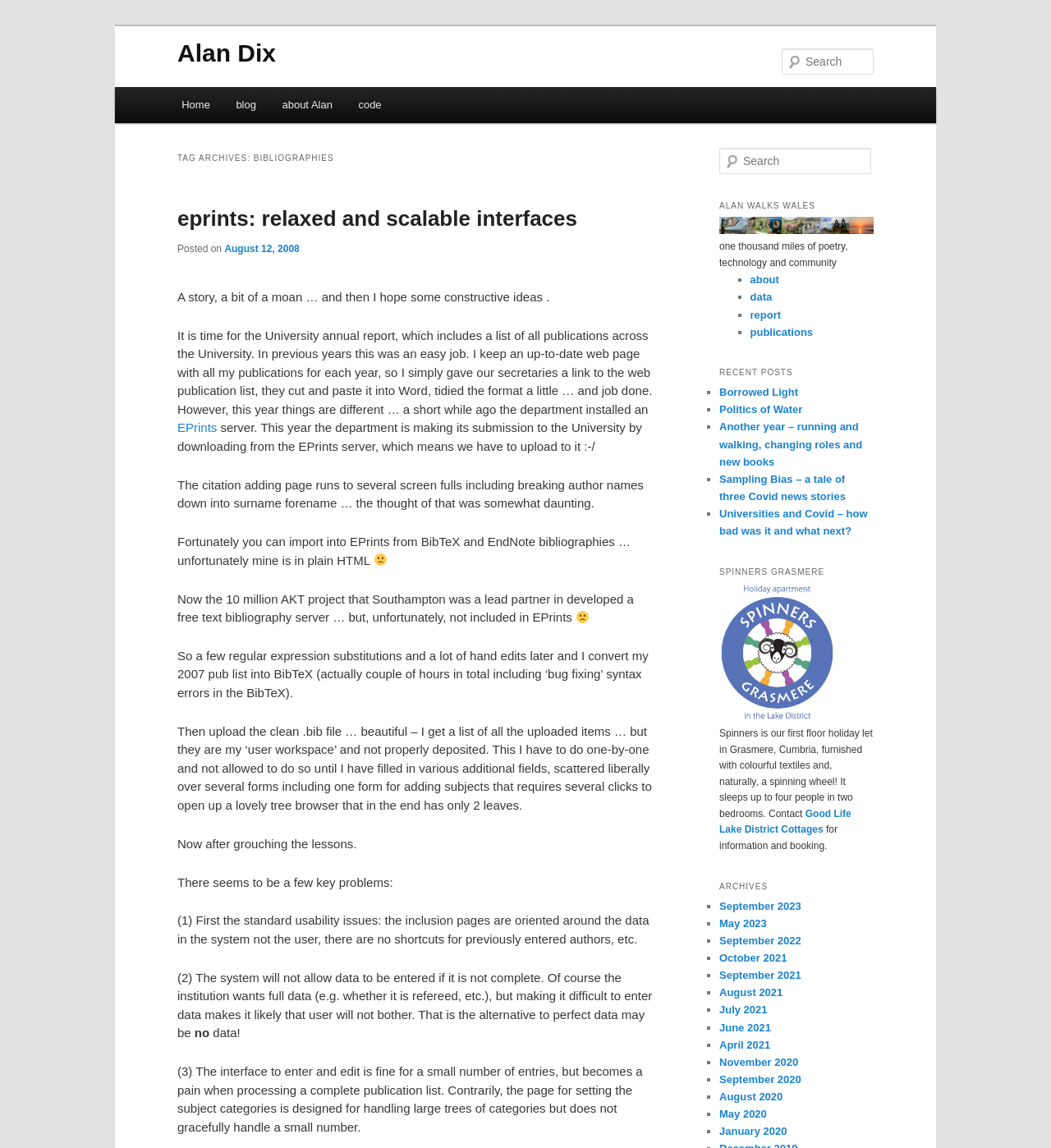Generate a comprehensive caption for the webpage you are viewing.

The webpage is about Alan Dix, a researcher and writer, and his personal website. At the top, there is a heading with his name, followed by a search bar and a link to skip to the primary content. Below this, there is a main menu with links to the home page, blog, about Alan, and code.

The main content of the page is a blog post titled "TAG ARCHIVES: BIBLIOGRAPHIES" with a heading and a link to the post. The post discusses the author's experience with uploading his publications to an EPrints server and the difficulties he faced with the system's usability and data entry requirements. The text is divided into paragraphs, with some sentences highlighted as links to other resources.

To the right of the main content, there is a sidebar with several sections. The first section has a heading "ALAN WALKS WALES" and features an image, followed by a list of links to other pages on the website, including "about", "data", "report", and "publications". Below this, there is a section titled "RECENT POSTS" with a list of links to recent blog posts, each preceded by a bullet point.

Further down the sidebar, there is a section titled "SPINNERS GRASMERE" with a link to a holiday let in Grasmere, Cumbria, and a brief description of the property. Below this, there is a section titled "ARCHIVES" with a list of links to archived blog posts, organized by month and year.

Throughout the page, there are several images, including a sad face emoji and a logo for Spinners Grasmere. The overall layout is organized and easy to navigate, with clear headings and concise text.